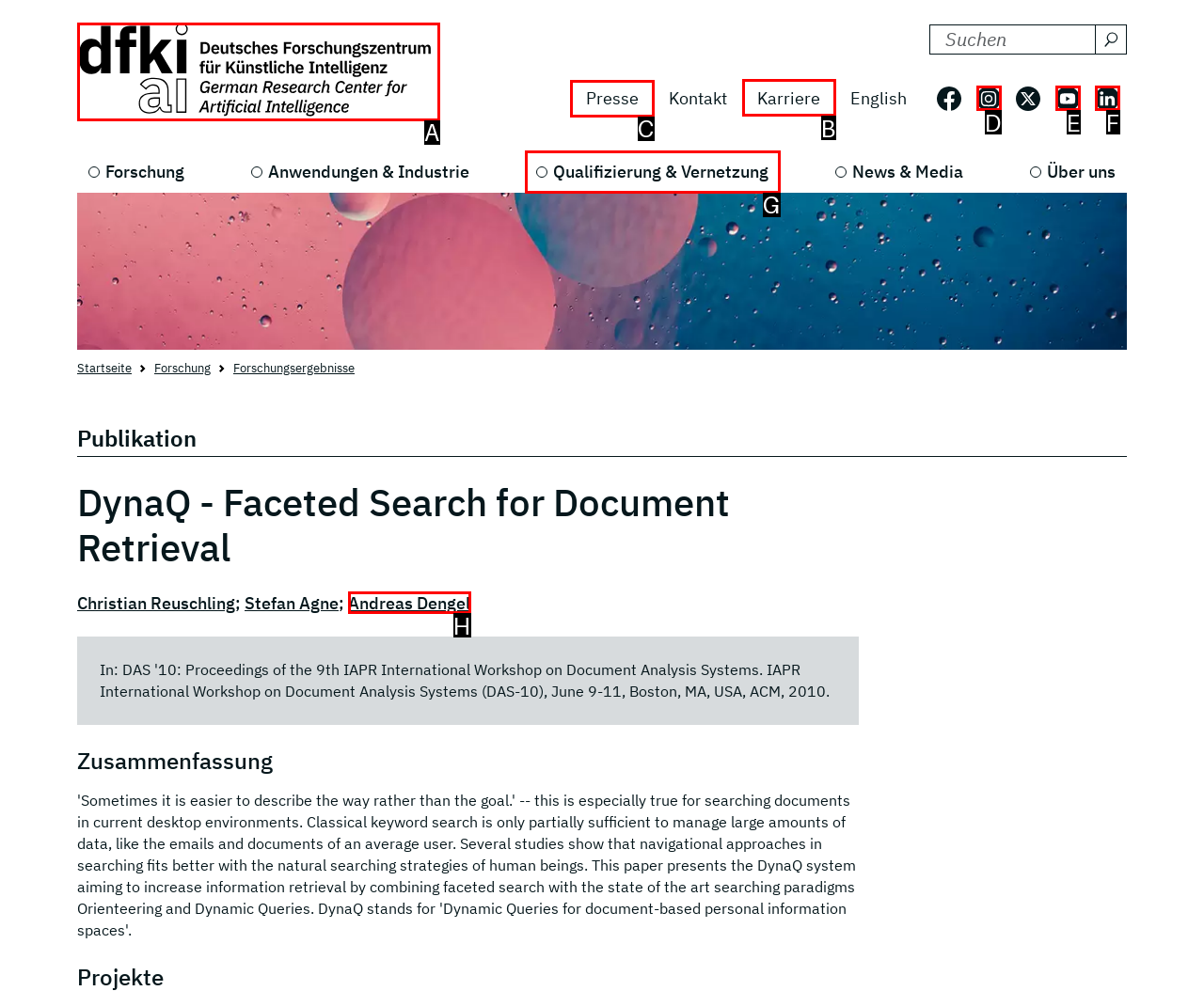Point out the HTML element I should click to achieve the following task: go to press page Provide the letter of the selected option from the choices.

C